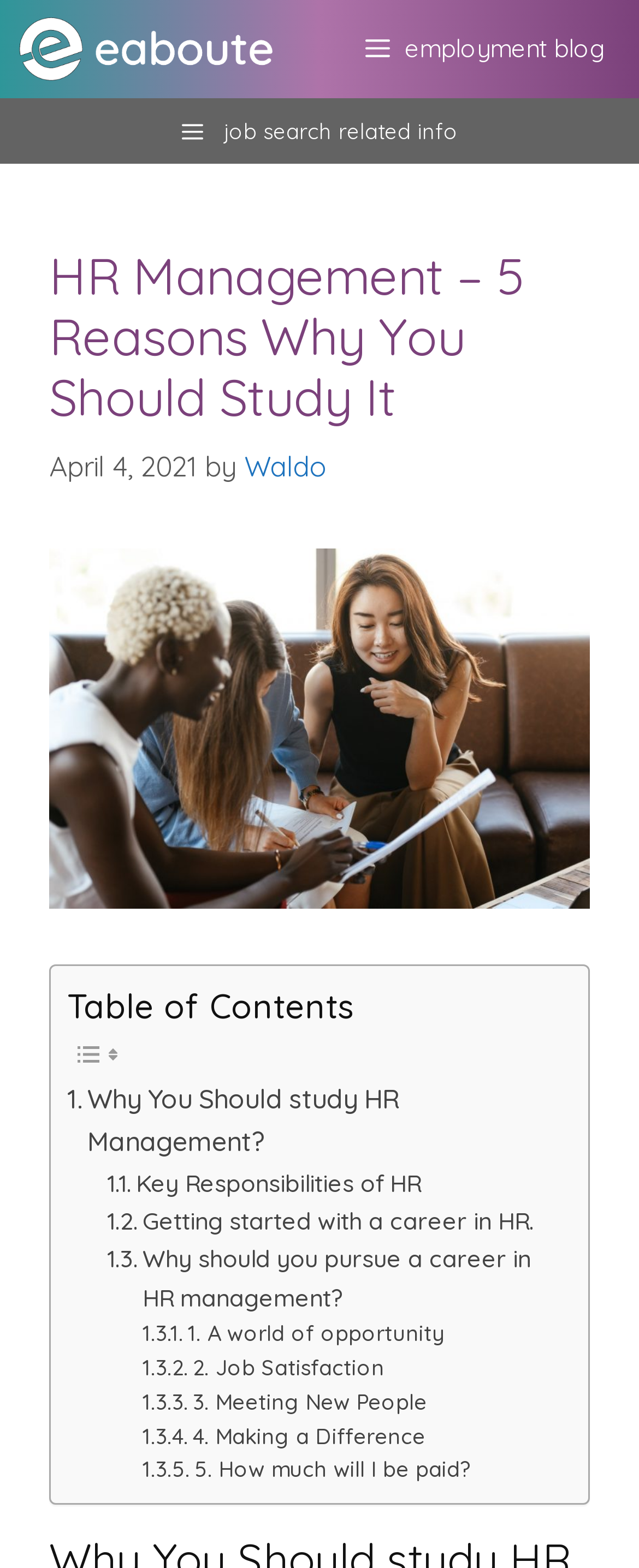Look at the image and give a detailed response to the following question: What is the date of publication of this article?

The date of publication is mentioned in the article, specifically in the section above the heading, which states 'April 4, 2021'.